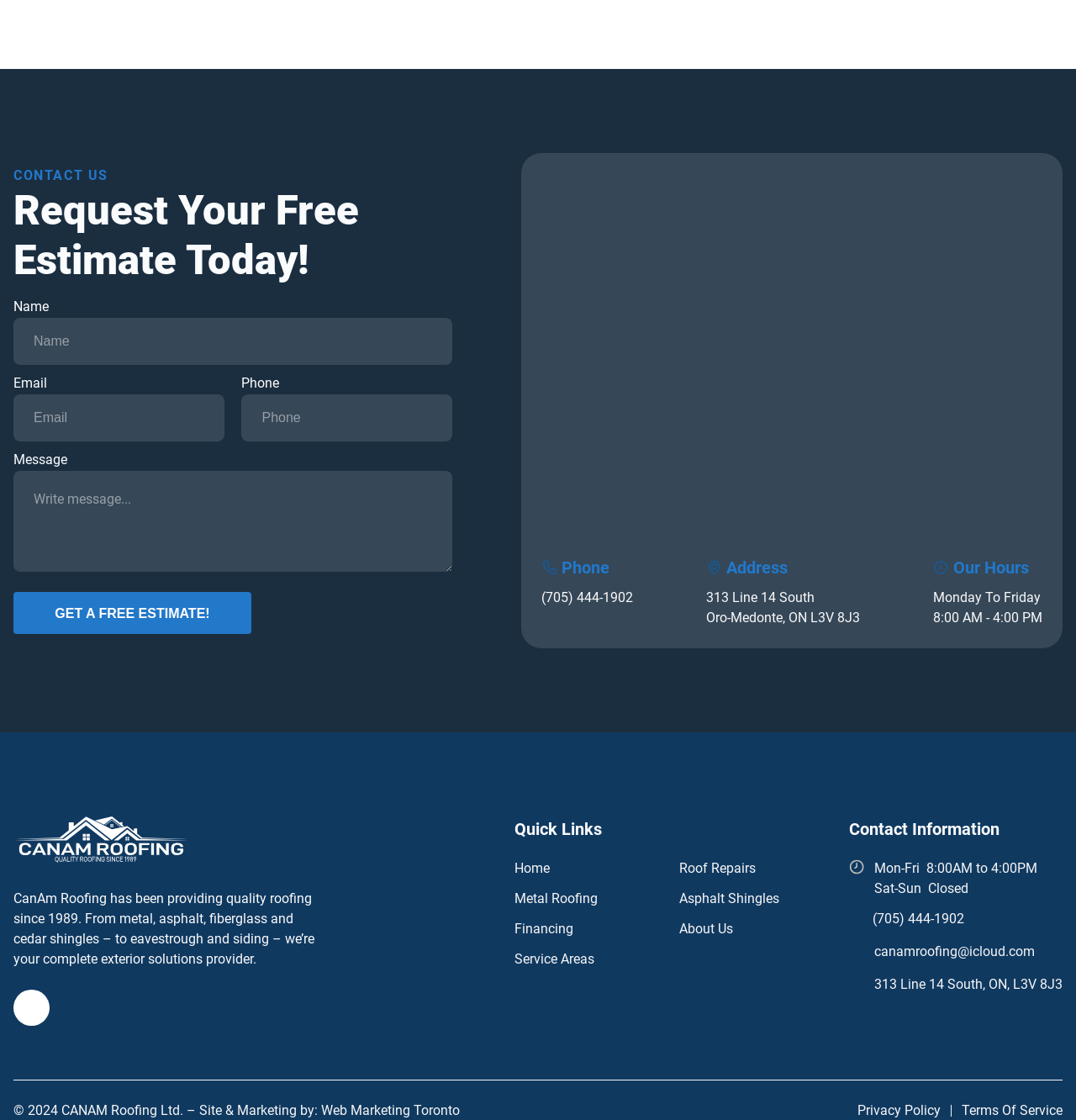Identify the bounding box coordinates of the region I need to click to complete this instruction: "Enter your name".

[0.012, 0.284, 0.42, 0.326]